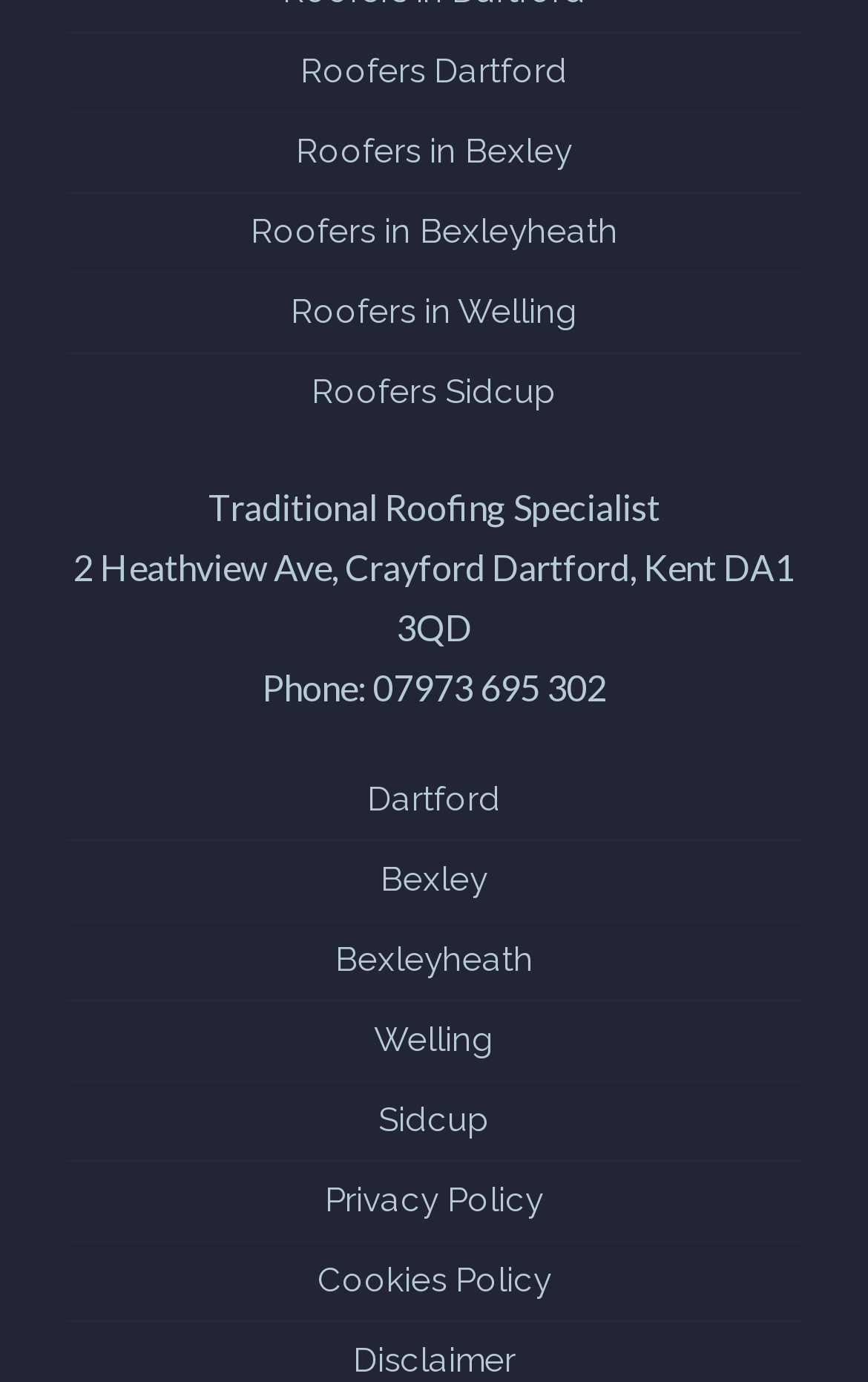Locate the bounding box coordinates of the element that needs to be clicked to carry out the instruction: "Click on Roofers Dartford". The coordinates should be given as four float numbers ranging from 0 to 1, i.e., [left, top, right, bottom].

[0.346, 0.037, 0.654, 0.066]